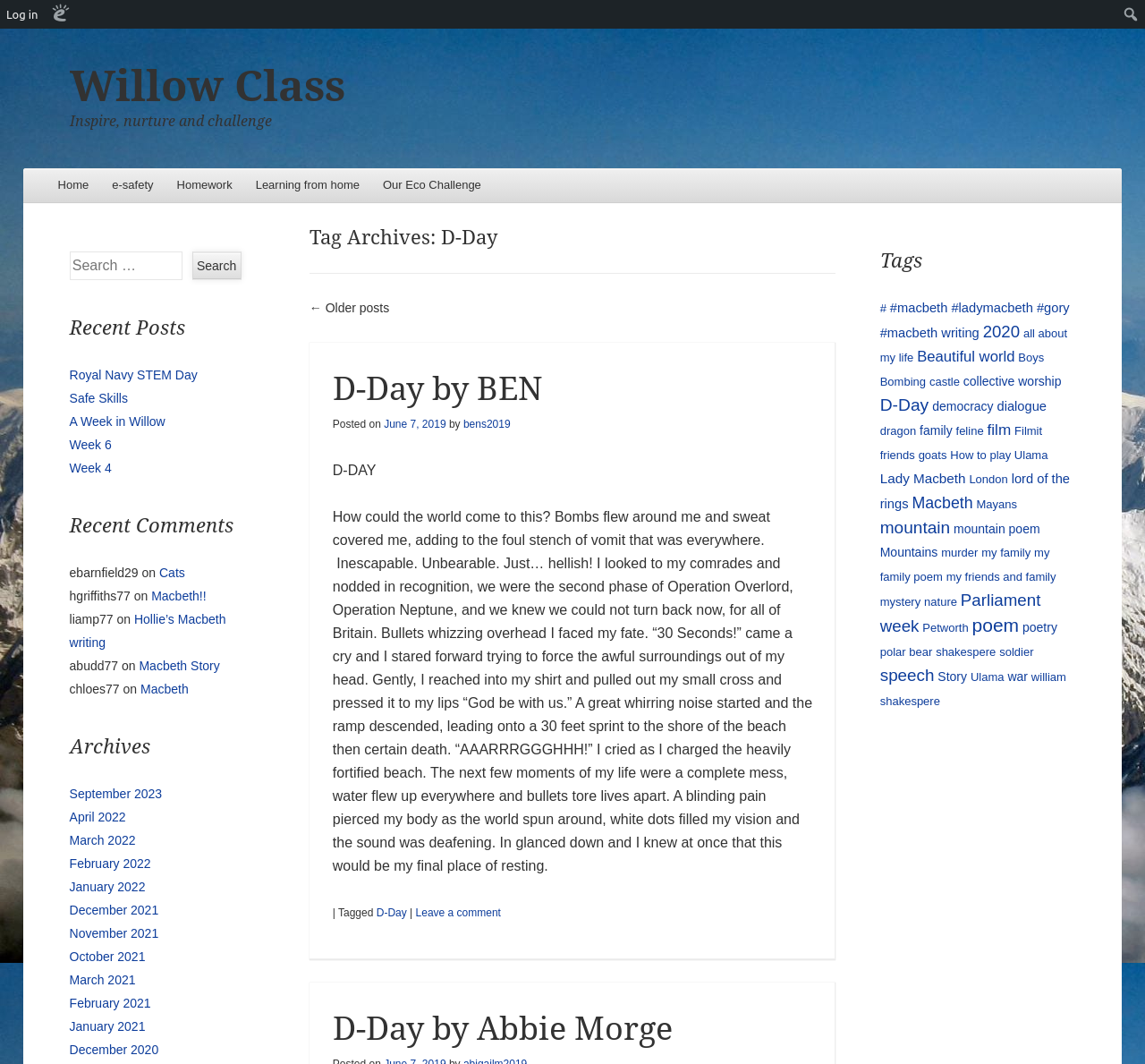Given the content of the image, can you provide a detailed answer to the question?
What is the name of the class?

The name of the class can be found at the top of the webpage, which is 'Willow Class'. It is also mentioned in the heading 'Willow Class'.